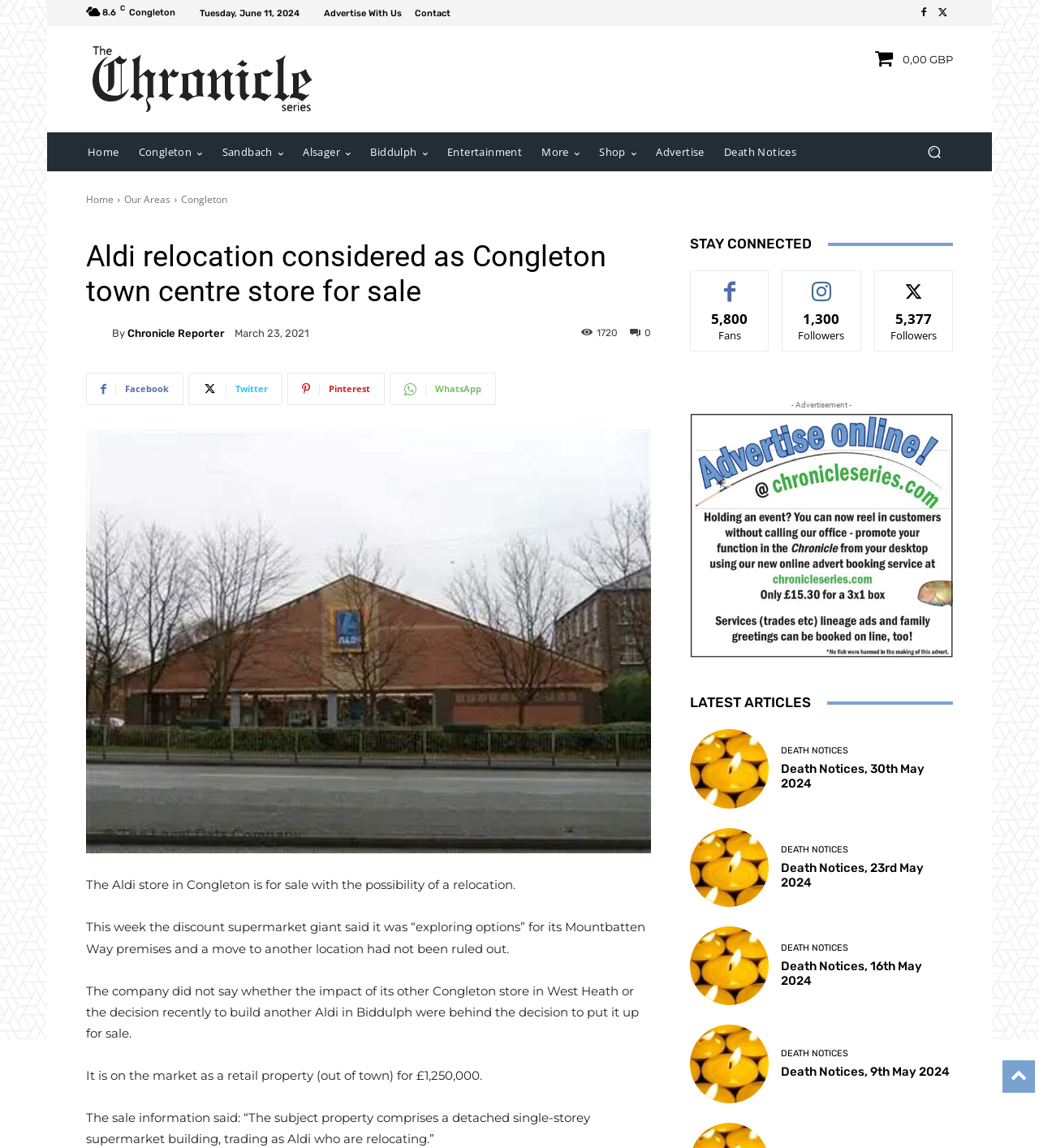Predict the bounding box of the UI element based on the description: "Advertise With Us". The coordinates should be four float numbers between 0 and 1, formatted as [left, top, right, bottom].

[0.312, 0.007, 0.387, 0.015]